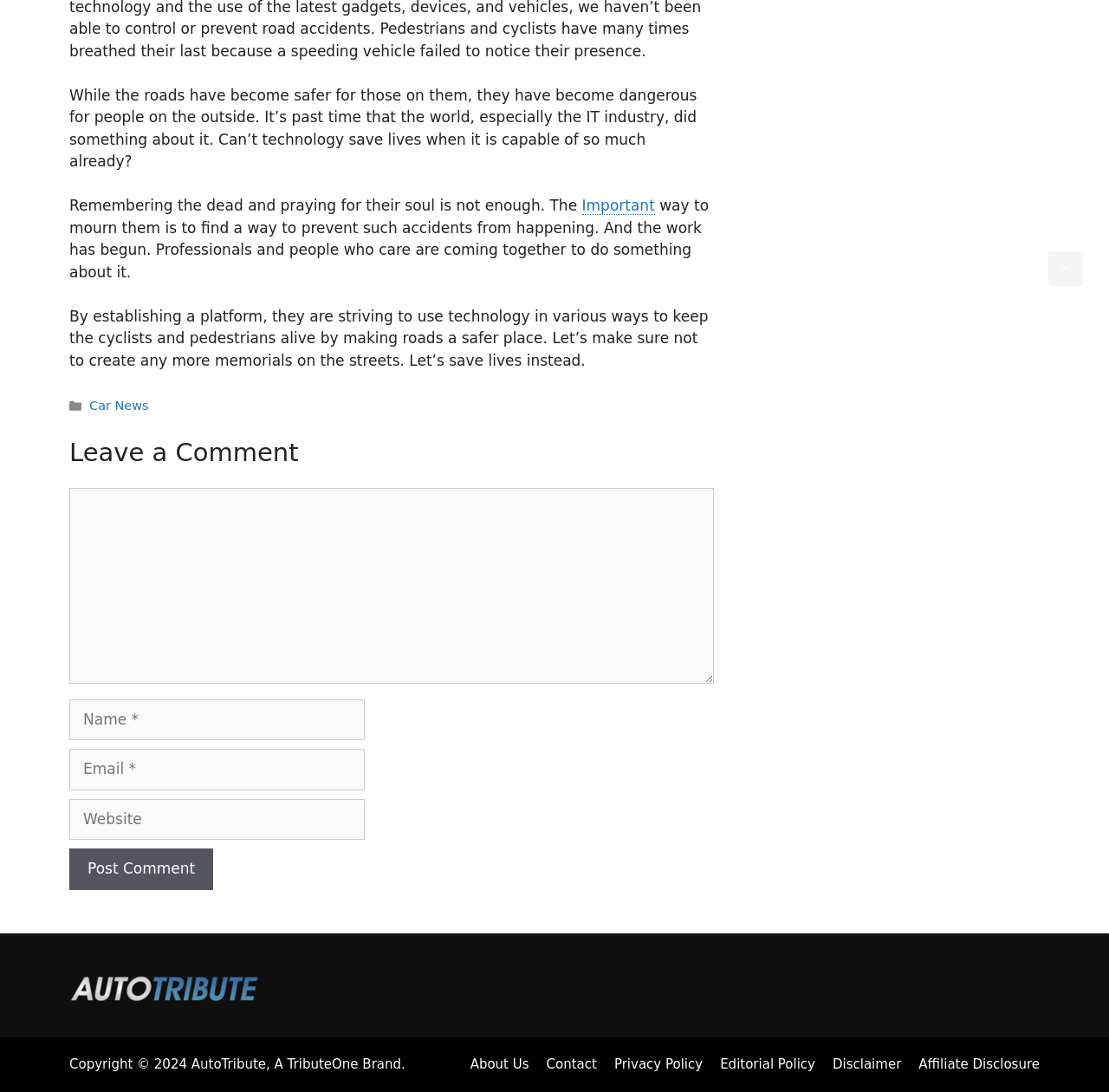From the details in the image, provide a thorough response to the question: What is the main purpose of the platform?

The main purpose of the platform is to use technology to prevent accidents and save lives, as mentioned in the text 'By establishing a platform, they are striving to use technology in various ways to keep the cyclists and pedestrians alive by making roads a safer place.'